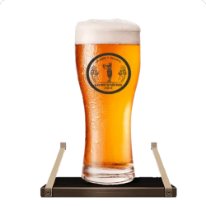What is on top of the beer?
Refer to the image and give a detailed answer to the question.

According to the caption, the beer is 'topped with a frothy, creamy head', which implies that the beer has a thick, creamy foam on top.